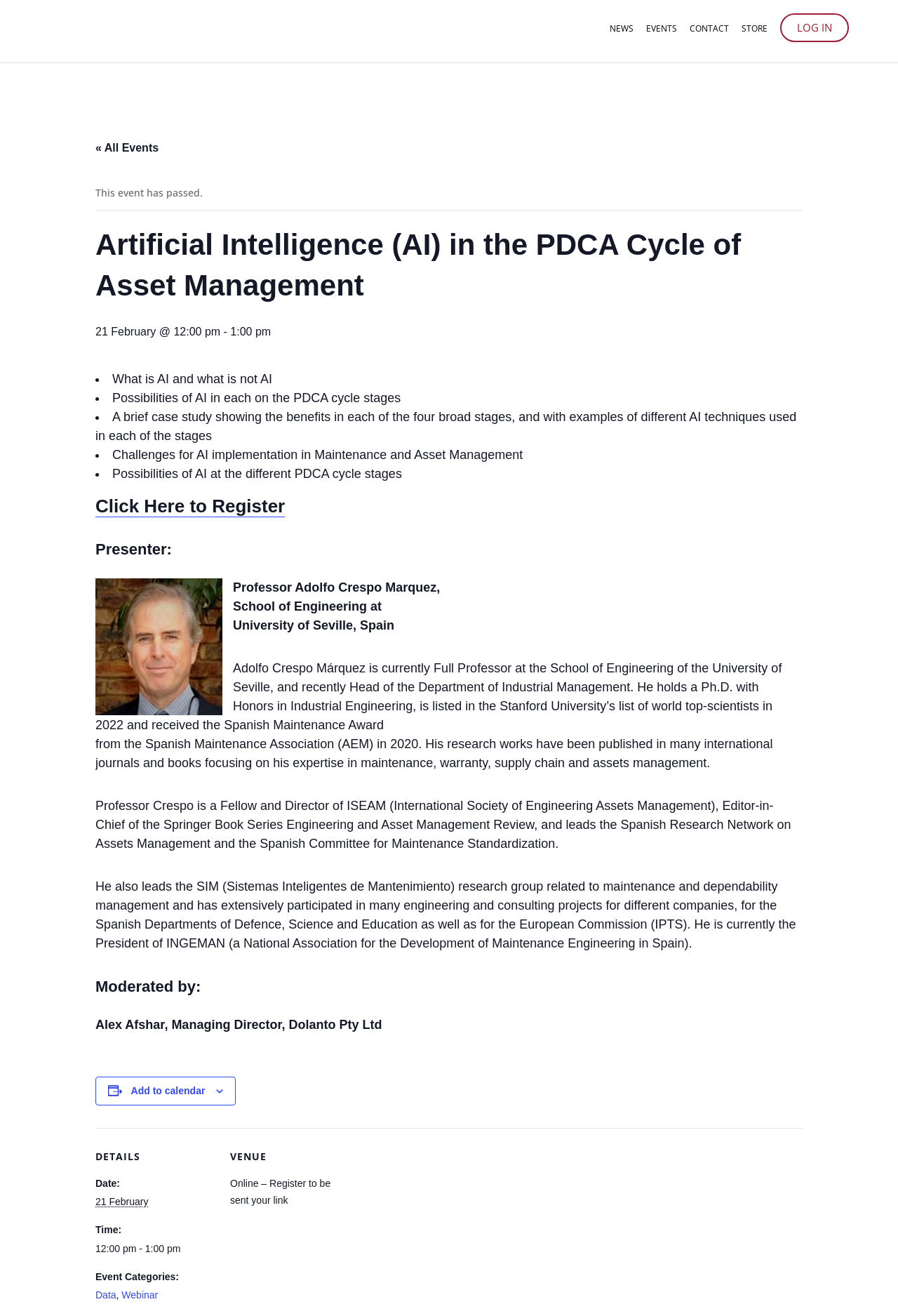Given the webpage screenshot and the description, determine the bounding box coordinates (top-left x, top-left y, bottom-right x, bottom-right y) that define the location of the UI element matching this description: Click Here to Register

[0.106, 0.377, 0.317, 0.393]